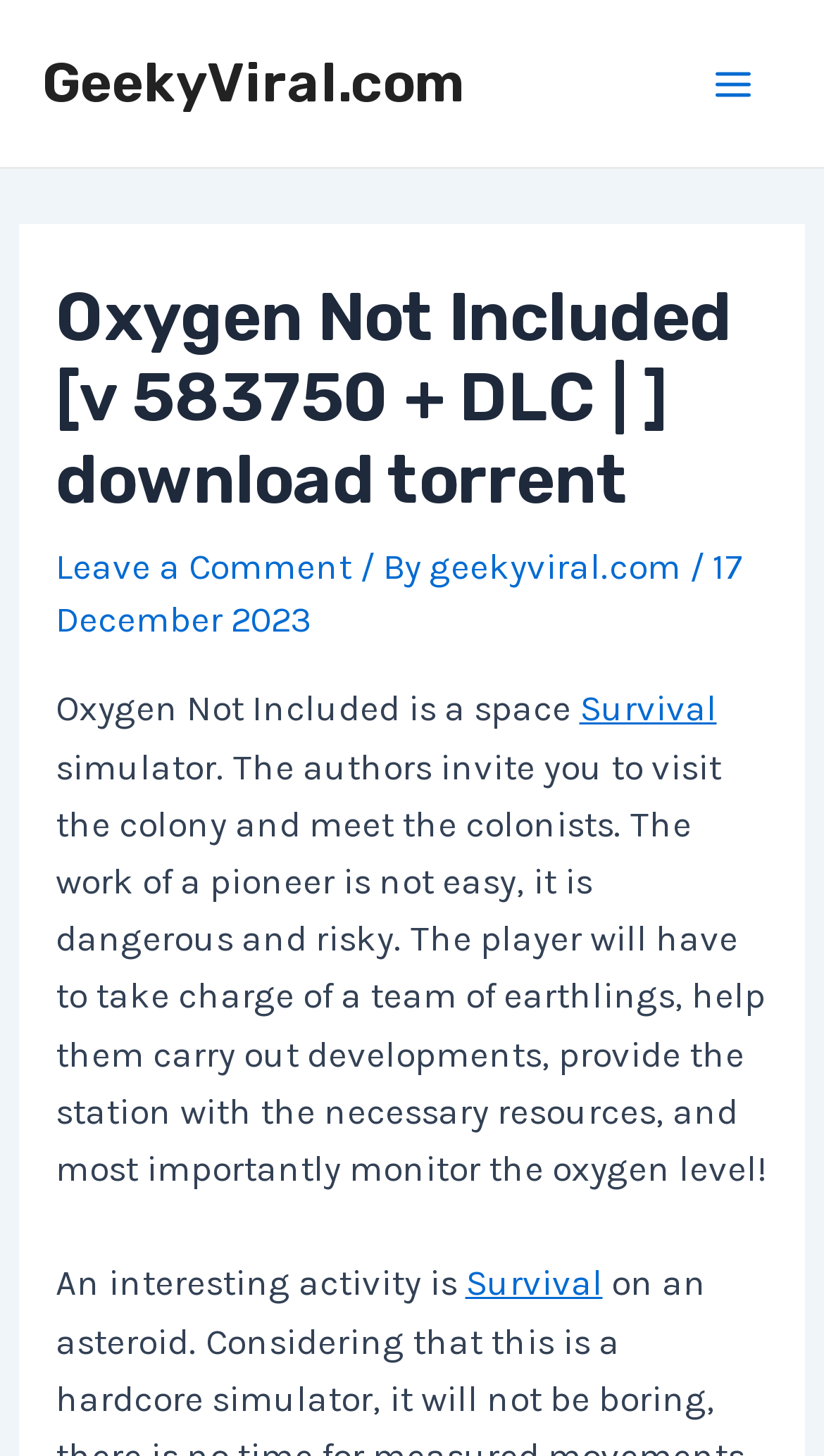Create a detailed narrative describing the layout and content of the webpage.

The webpage is about downloading the game Oxygen Not Included, specifically version 583750 with DLC. At the top left, there is a link to the website GeekyViral.com. On the top right, there is a button labeled "Main Menu". 

Below the button, there is a large section that takes up most of the page. At the top of this section, there is a header with the title "Oxygen Not Included [v 583750 + DLC | ] download torrent" and a link to "Leave a Comment" on the right. Below the title, there is a line of text with the author's name "geekyviral.com" and the date "17 December 2023". 

The main content of the page is a description of the game Oxygen Not Included. The text explains that it is a space survival simulator where the player must manage a team of colonists, provide resources, and monitor oxygen levels. The description is divided into three paragraphs, with a link to the genre "Survival" in the middle and at the end.